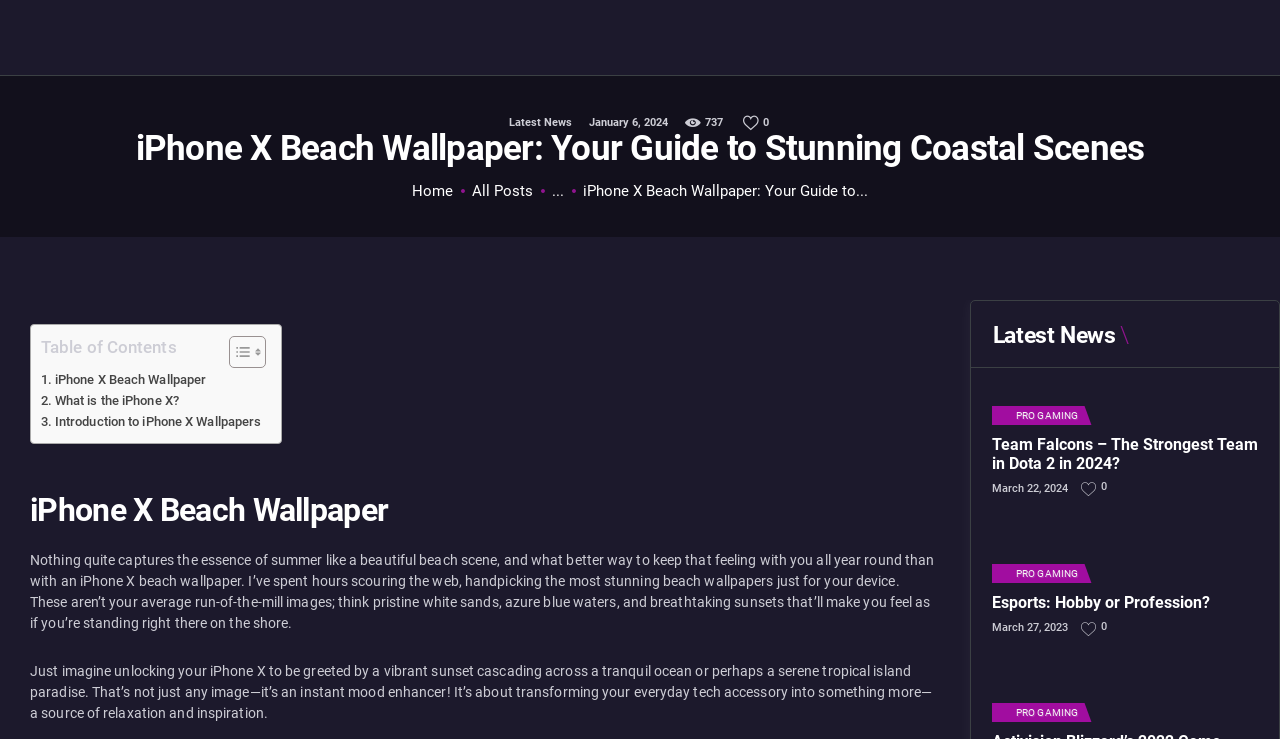What type of content is available on this webpage?
Based on the image, answer the question with as much detail as possible.

The type of content available on this webpage is related to gaming and technology, as can be seen from the articles listed under 'Latest News' and the links to other sections such as 'PRO GAMING' and 'CONSOLE FREAKS'.